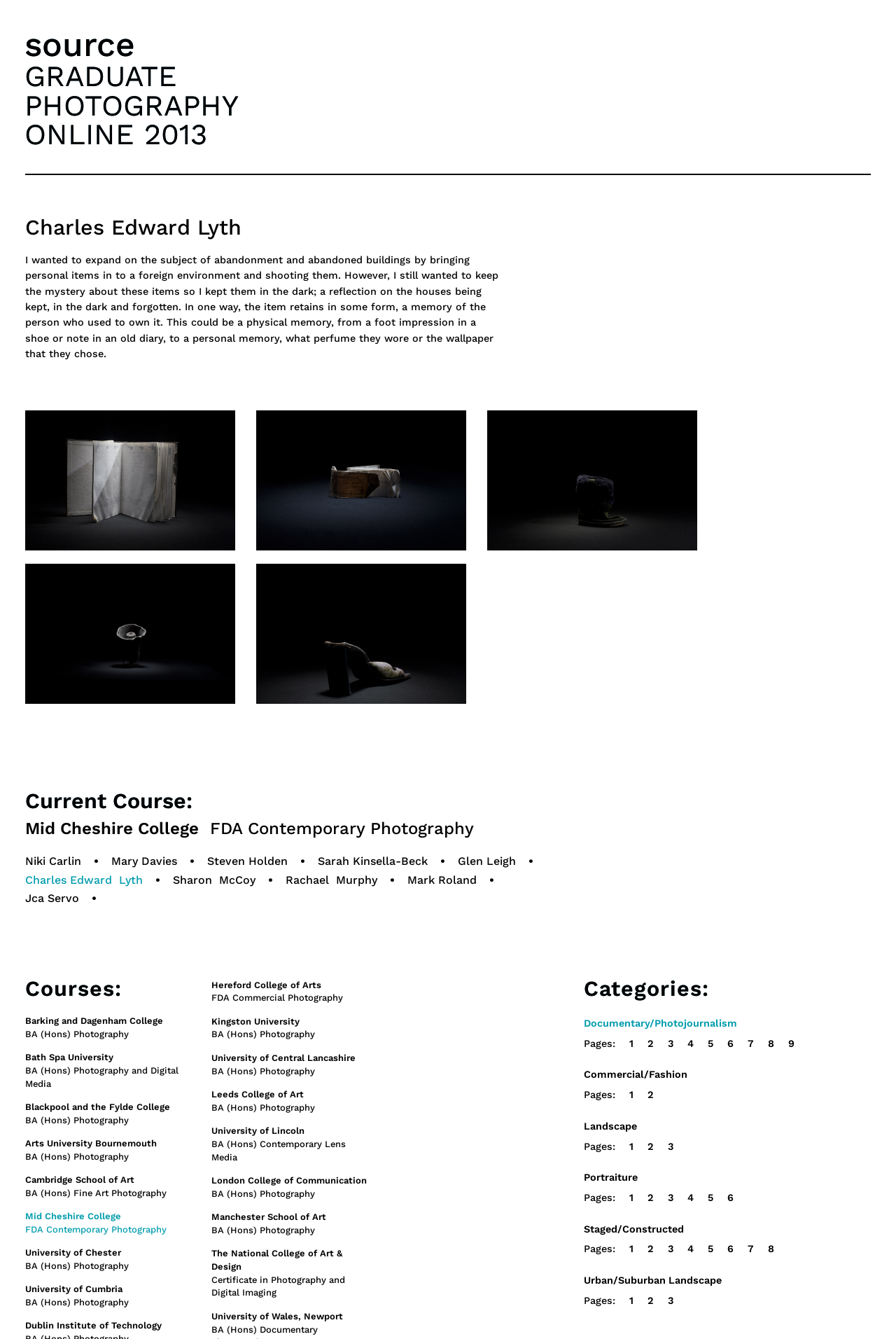Using the description "University of ChesterBA (Hons) Photography", locate and provide the bounding box of the UI element.

[0.028, 0.932, 0.144, 0.949]